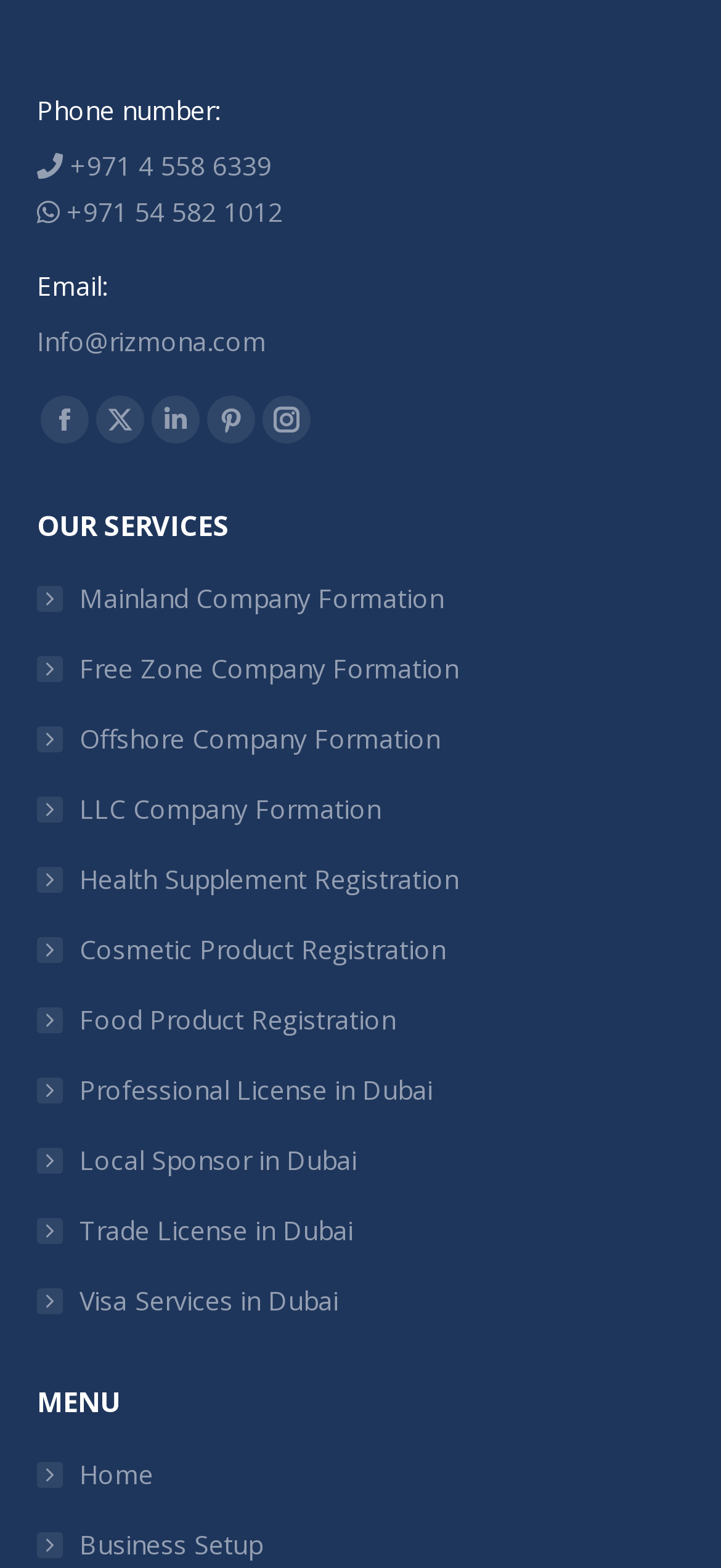What is the first menu item?
We need a detailed and exhaustive answer to the question. Please elaborate.

The first menu item can be found in the bottom section of the webpage, where it lists 'MENU' followed by links to various pages, and the first one is 'Home'.